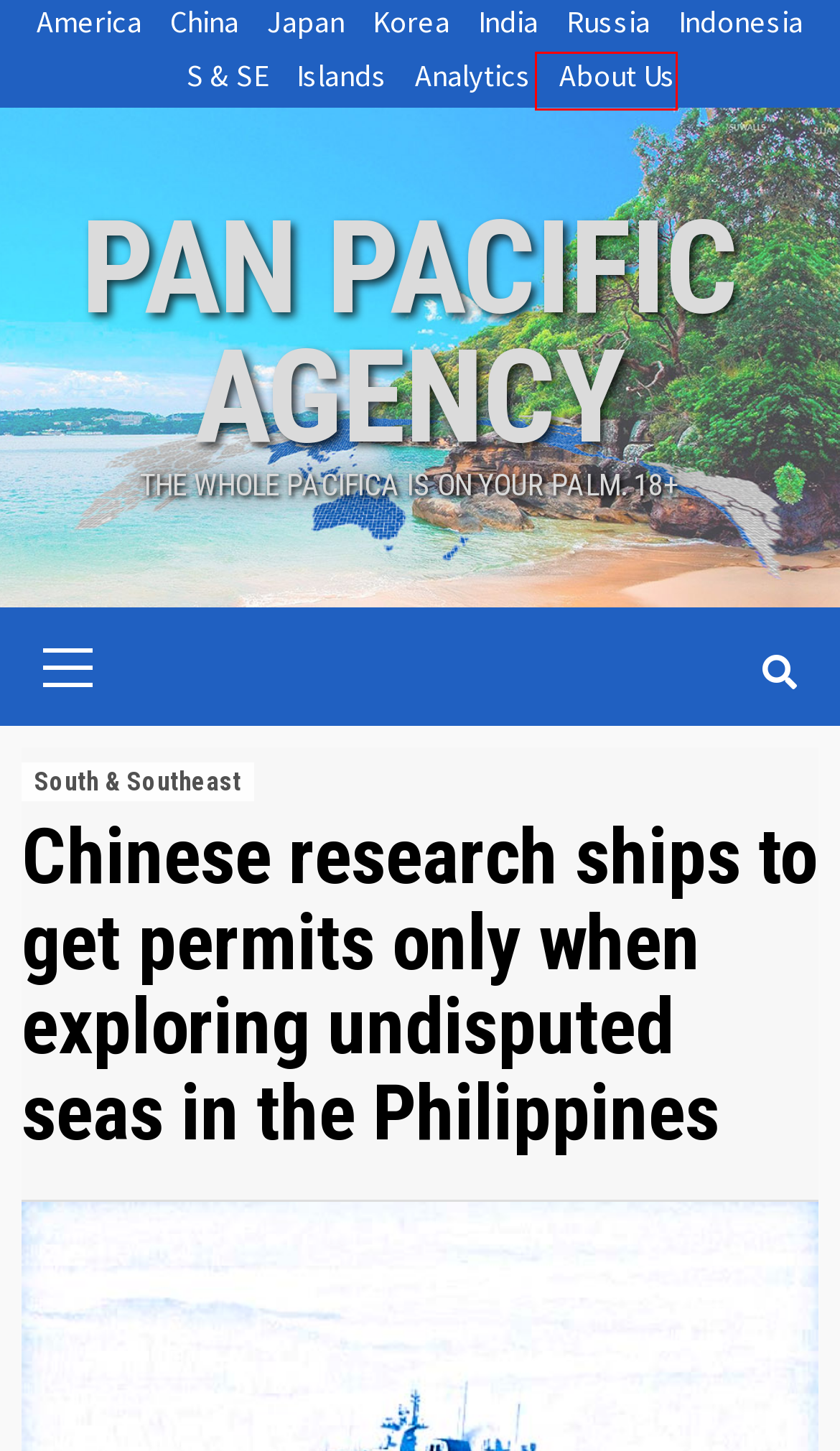Consider the screenshot of a webpage with a red bounding box and select the webpage description that best describes the new page that appears after clicking the element inside the red box. Here are the candidates:
A. Indonesia – Pan Pacific Agency
B. America – Pan Pacific Agency
C. Korea – Pan Pacific Agency
D. About Us – Pan Pacific Agency
E. Japan – Pan Pacific Agency
F. Russia – Pan Pacific Agency
G. India – Pan Pacific Agency
H. China – Pan Pacific Agency

D